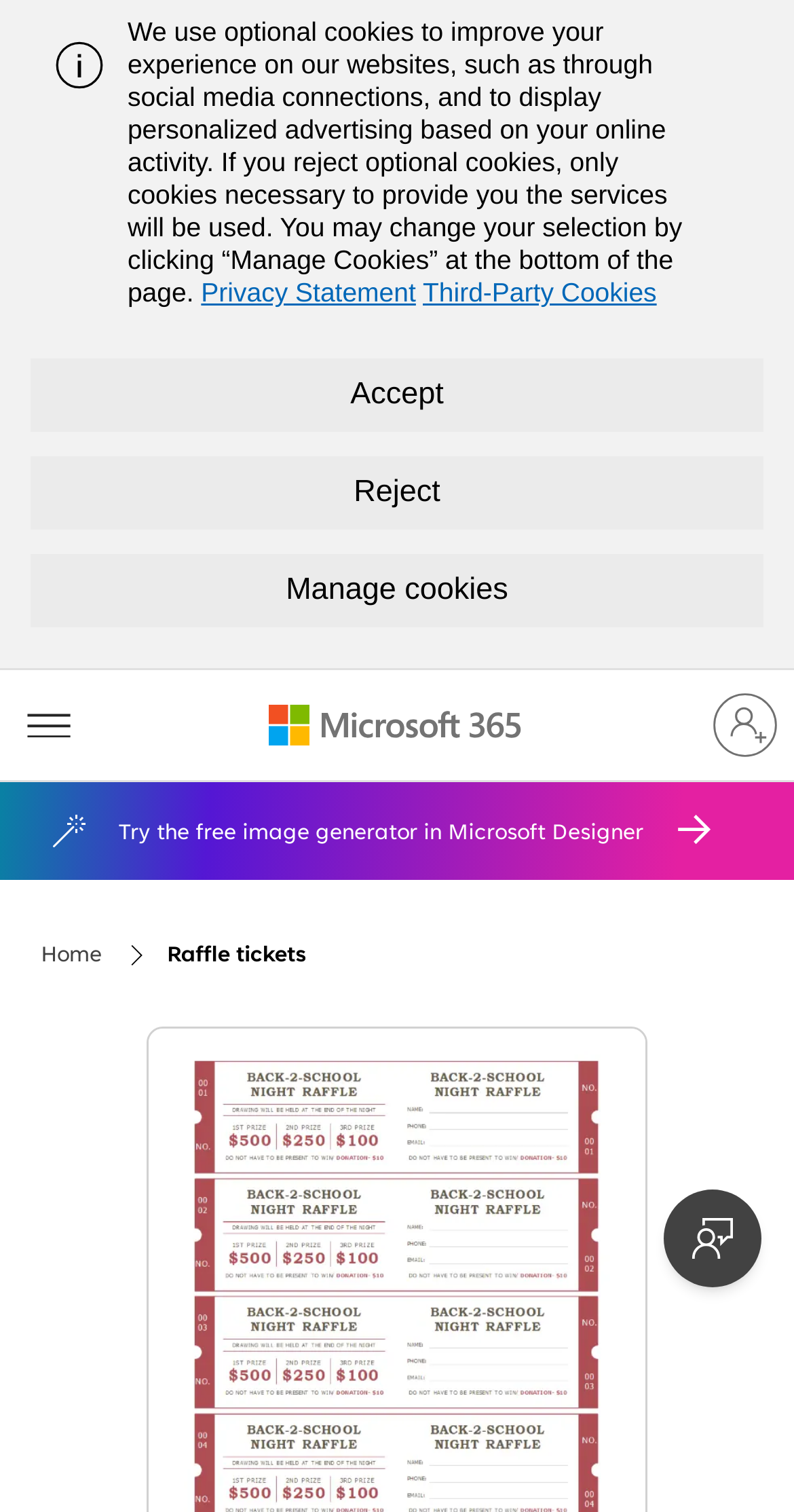Please specify the bounding box coordinates of the element that should be clicked to execute the given instruction: 'Try the free image generator in Microsoft Designer'. Ensure the coordinates are four float numbers between 0 and 1, expressed as [left, top, right, bottom].

[0.149, 0.539, 0.81, 0.56]